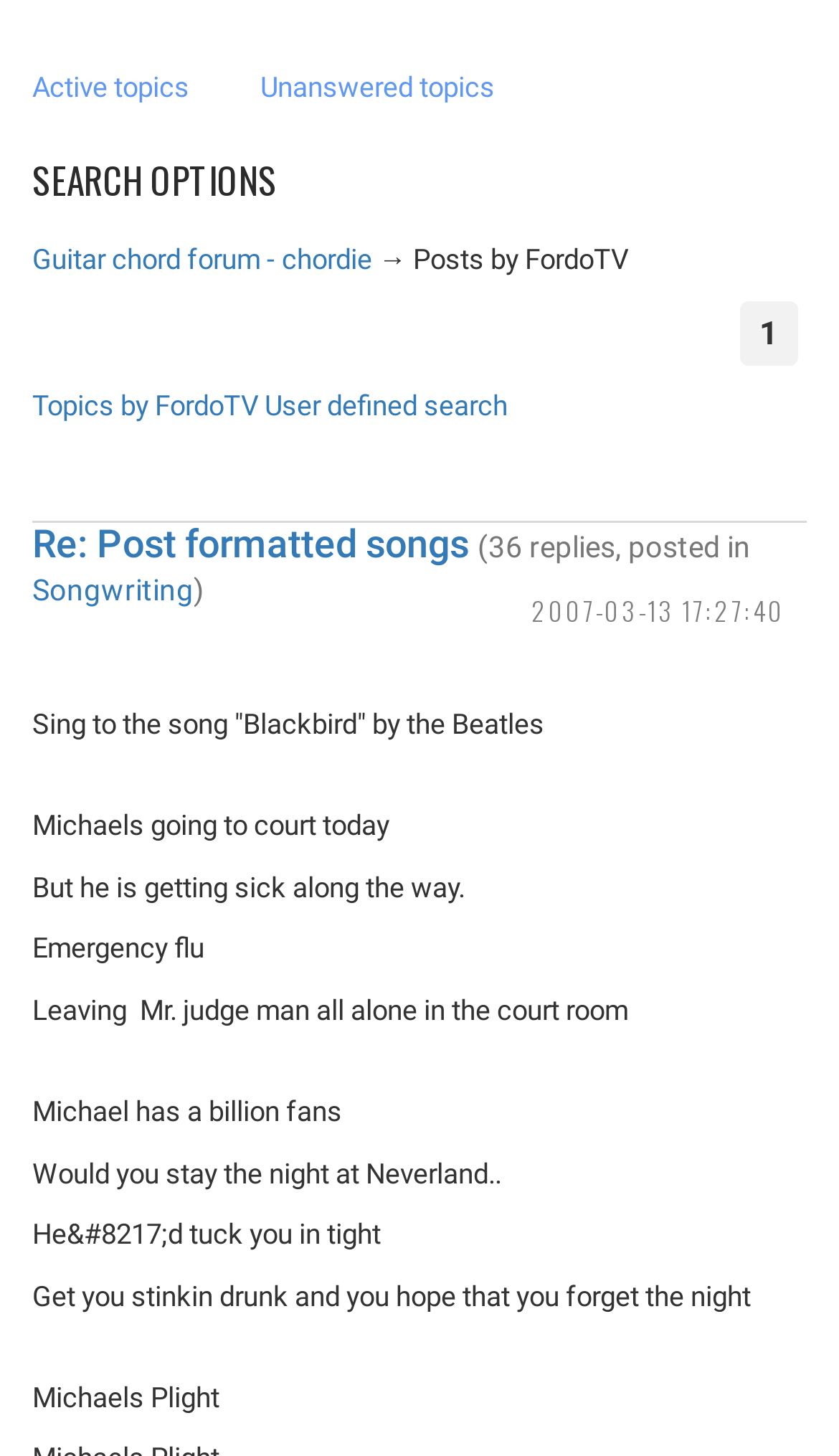Using the provided description: "Unanswered topics", find the bounding box coordinates of the corresponding UI element. The output should be four float numbers between 0 and 1, in the format [left, top, right, bottom].

[0.31, 0.048, 0.59, 0.07]